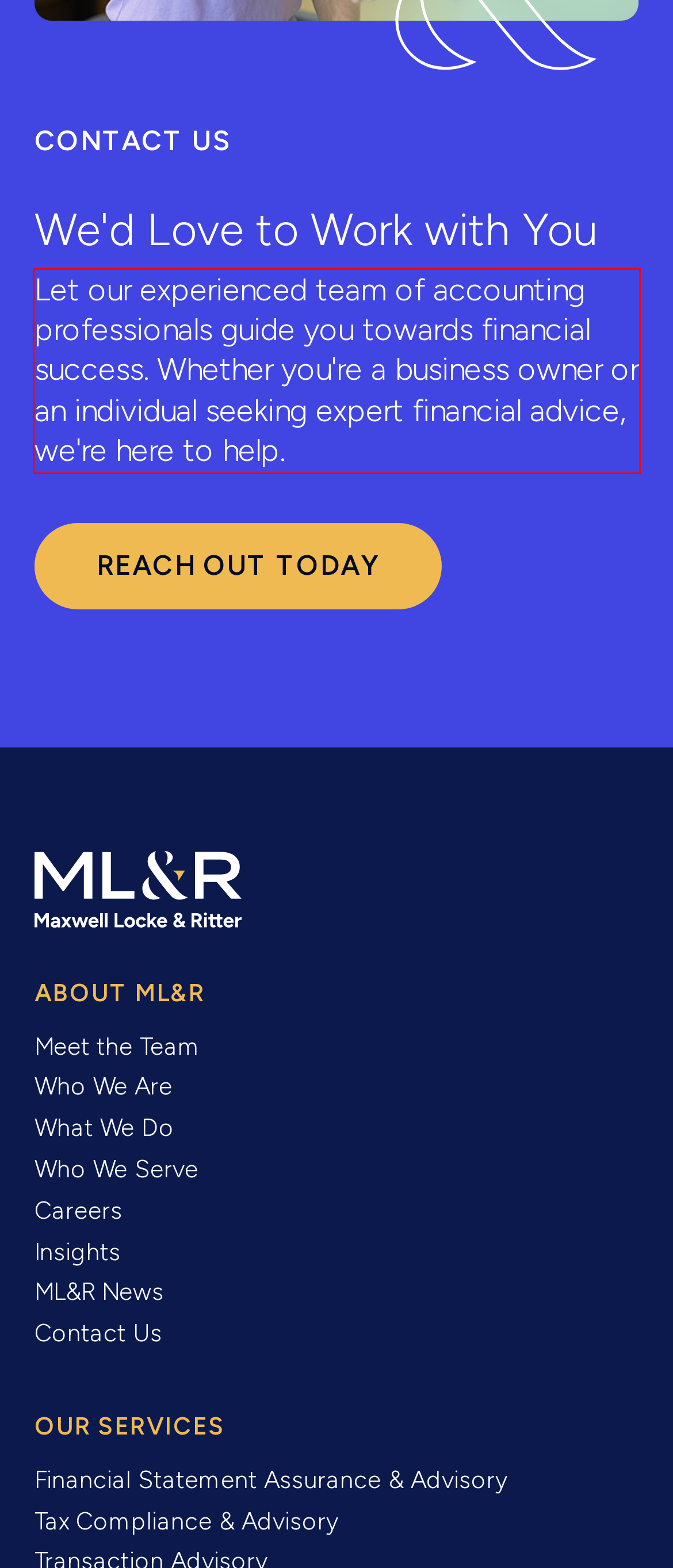From the screenshot of the webpage, locate the red bounding box and extract the text contained within that area.

Let our experienced team of accounting professionals guide you towards financial success. Whether you're a business owner or an individual seeking expert financial advice, we're here to help.